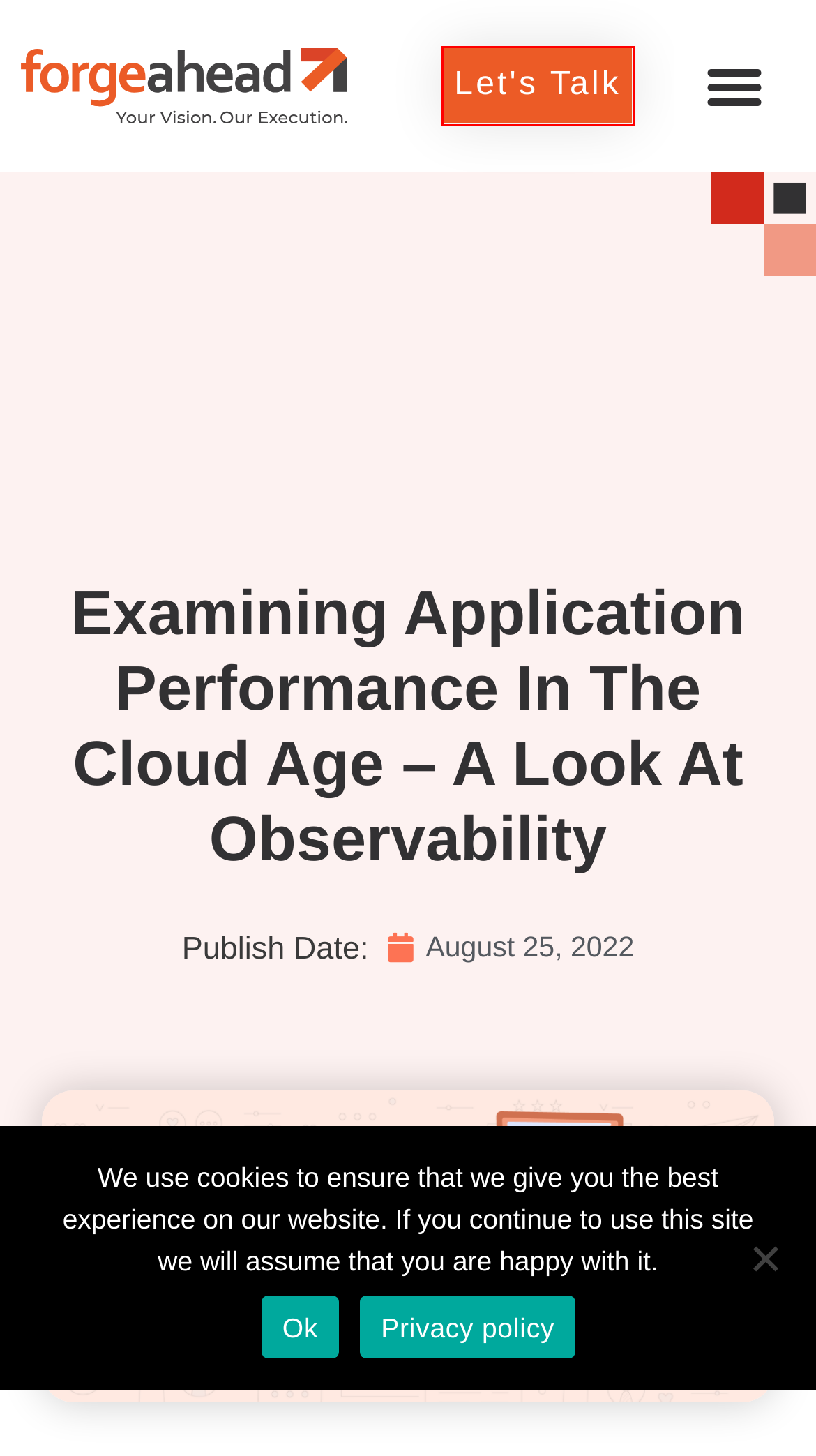You are given a webpage screenshot where a red bounding box highlights an element. Determine the most fitting webpage description for the new page that loads after clicking the element within the red bounding box. Here are the candidates:
A. Forgeahead | B2B and B2C SaaS Development Case Studies
B. Build Career with Top AWS Service Provider | Forgeahead
C. SaaS Product | Application Development Services | Forgeahead
D. Mobile App Development Services | Flutter | Forgeahead
E. Software Company | AWS Cloud Services Provider | Forgeahead
F. Contact Us | AWS Cloud Consultant | Lets talk | Forgeahead
G. Build as a Service (BaaS) | Software Product Development
H. Privacy Policy | Forgeahead

F